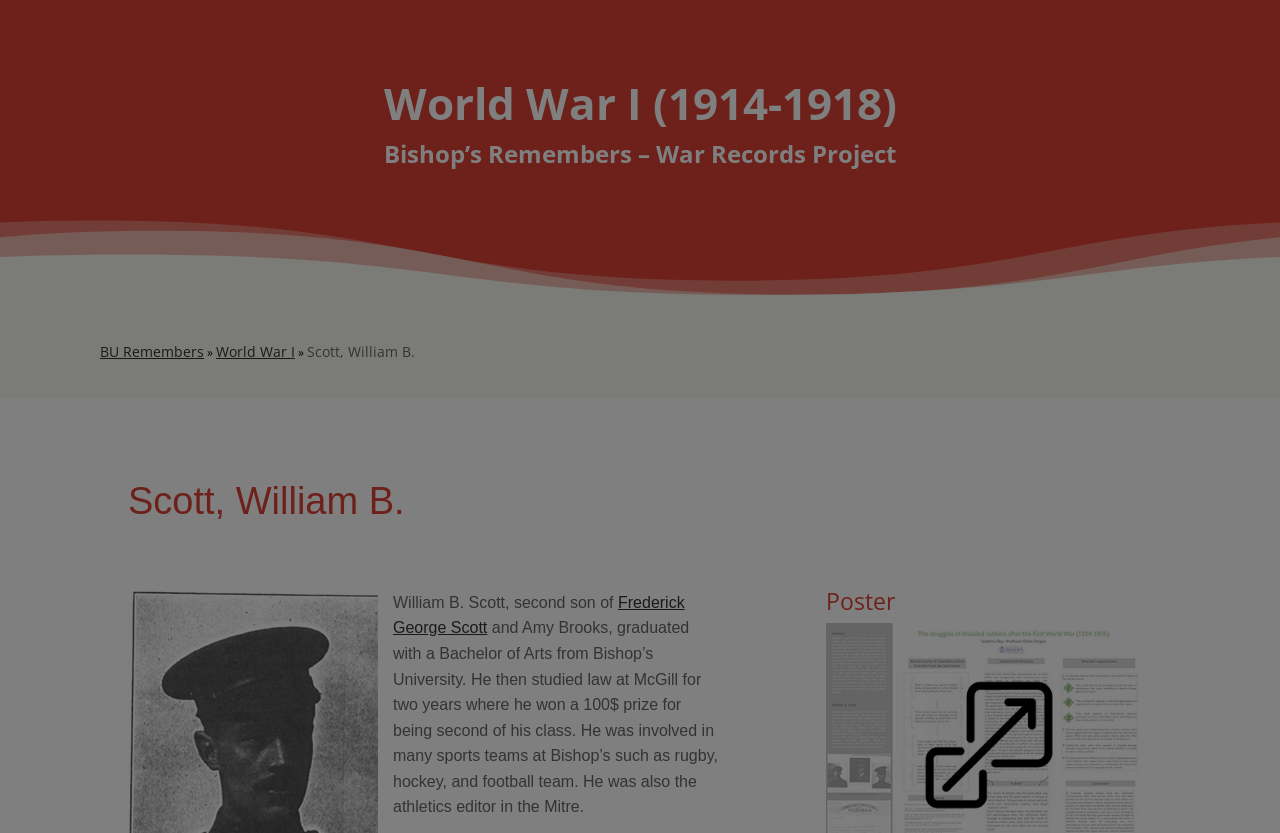Refer to the image and offer a detailed explanation in response to the question: What is William B. Scott's degree?

According to the text, William B. Scott graduated with a Bachelor of Arts from Bishop’s University, which is mentioned in the paragraph describing his life.